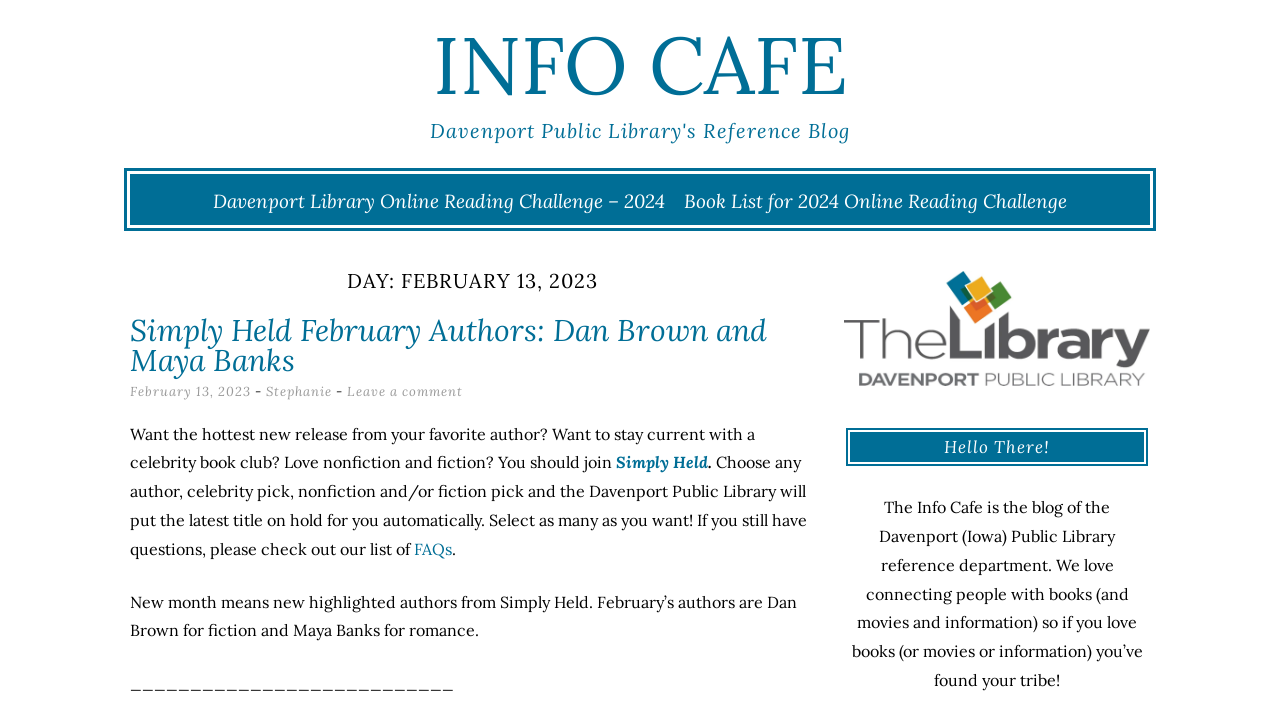Provide a comprehensive caption for the webpage.

The webpage is a blog page from the Davenport Public Library's reference department, titled "Info Cafe". At the top, there is a large heading "INFO CAFE" with a link to the same title. Below it, there is a smaller heading "Davenport Public Library's Reference Blog".

On the left side, there is a section with a heading "DAY: FEBRUARY 13, 2023". Within this section, there is a heading "Simply Held February Authors: Dan Brown and Maya Banks" with a link to the same title. Below it, there is a link to "February 13, 2023" with a timestamp, followed by a hyphen and a link to the author "Stephanie". There is also a link to "Leave a comment" on the same line.

The main content of the page starts with a paragraph of text that explains the "Simply Held" service, which allows users to receive the latest titles from their favorite authors automatically. There is a link to "Simply Held" and a link to "FAQs" within the paragraph. The text continues to explain that the new month brings new highlighted authors, and for February, the authors are Dan Brown for fiction and Maya Banks for romance.

On the right side, there is a section with a heading "Hello There!" and a paragraph of text that welcomes readers to the Info Cafe blog, explaining that it is a place for people who love books, movies, and information to connect.

There are two prominent links on the page, "Davenport Library Online Reading Challenge – 2024" and "Book List for 2024 Online Reading Challenge", which are placed near the top of the page.